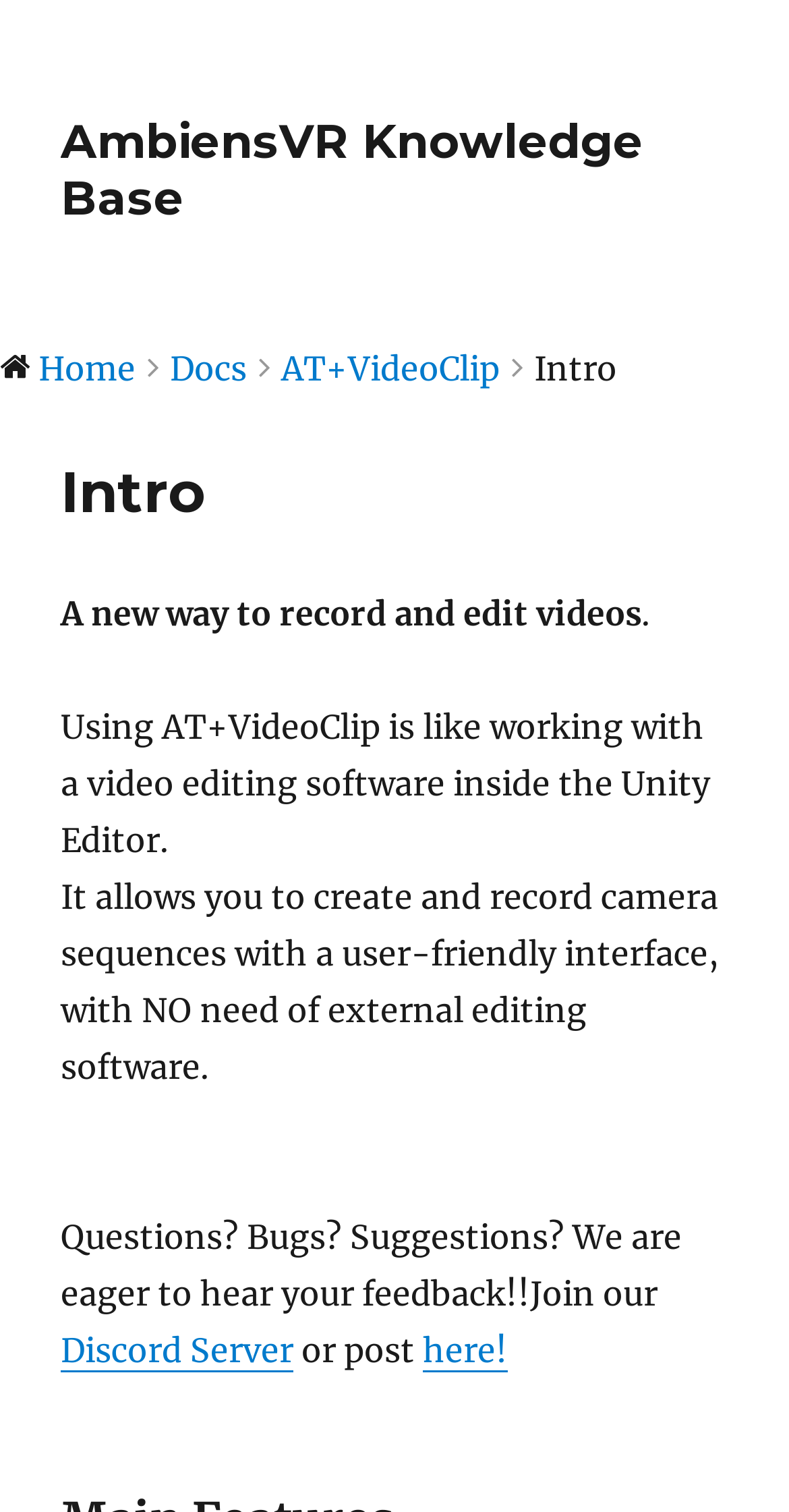Determine the bounding box coordinates for the HTML element mentioned in the following description: "Discord Server". The coordinates should be a list of four floats ranging from 0 to 1, represented as [left, top, right, bottom].

[0.077, 0.842, 0.833, 0.906]